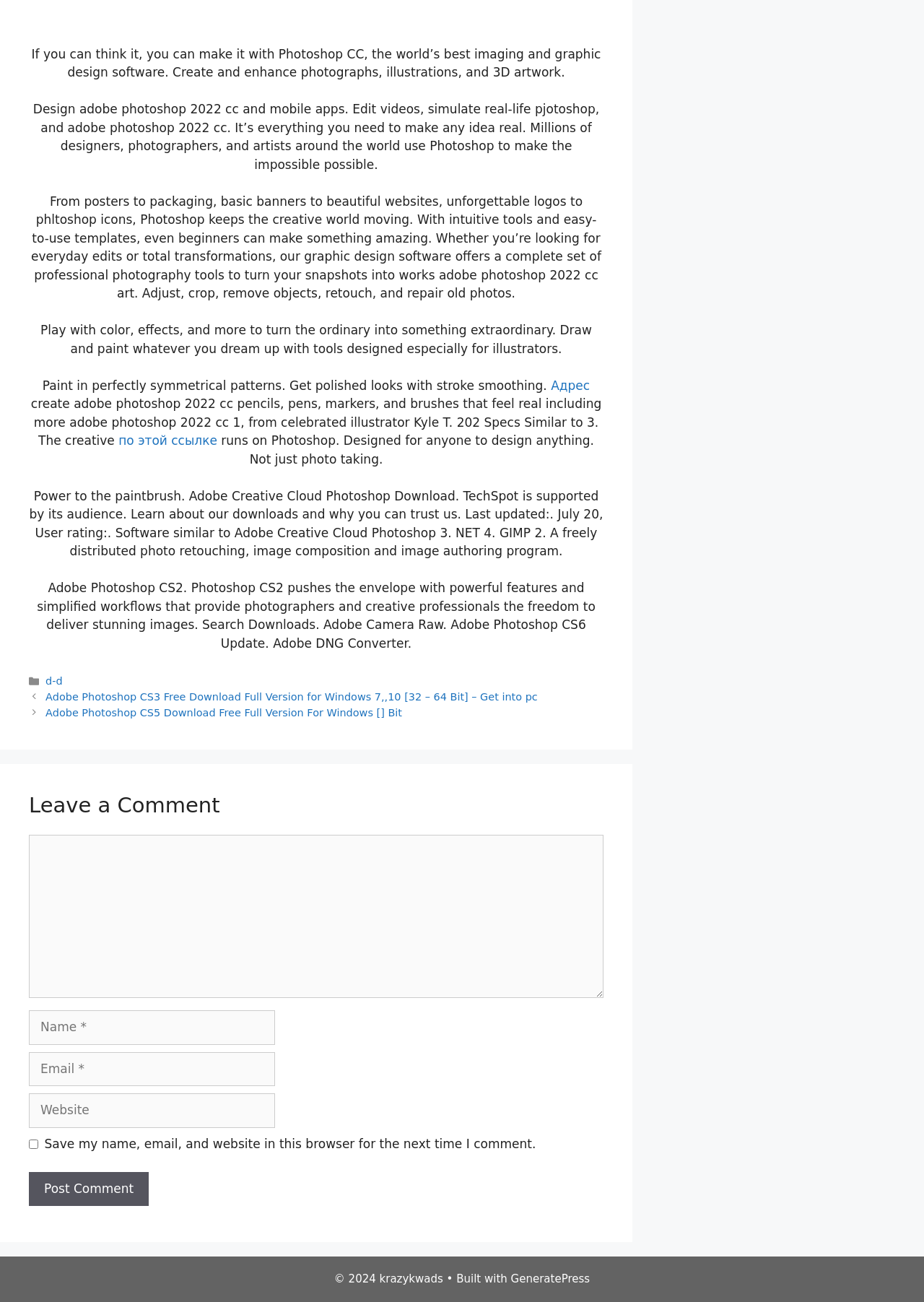What is the purpose of the 'Save my name, email, and website in this browser' checkbox?
Provide a concise answer using a single word or phrase based on the image.

To save user information